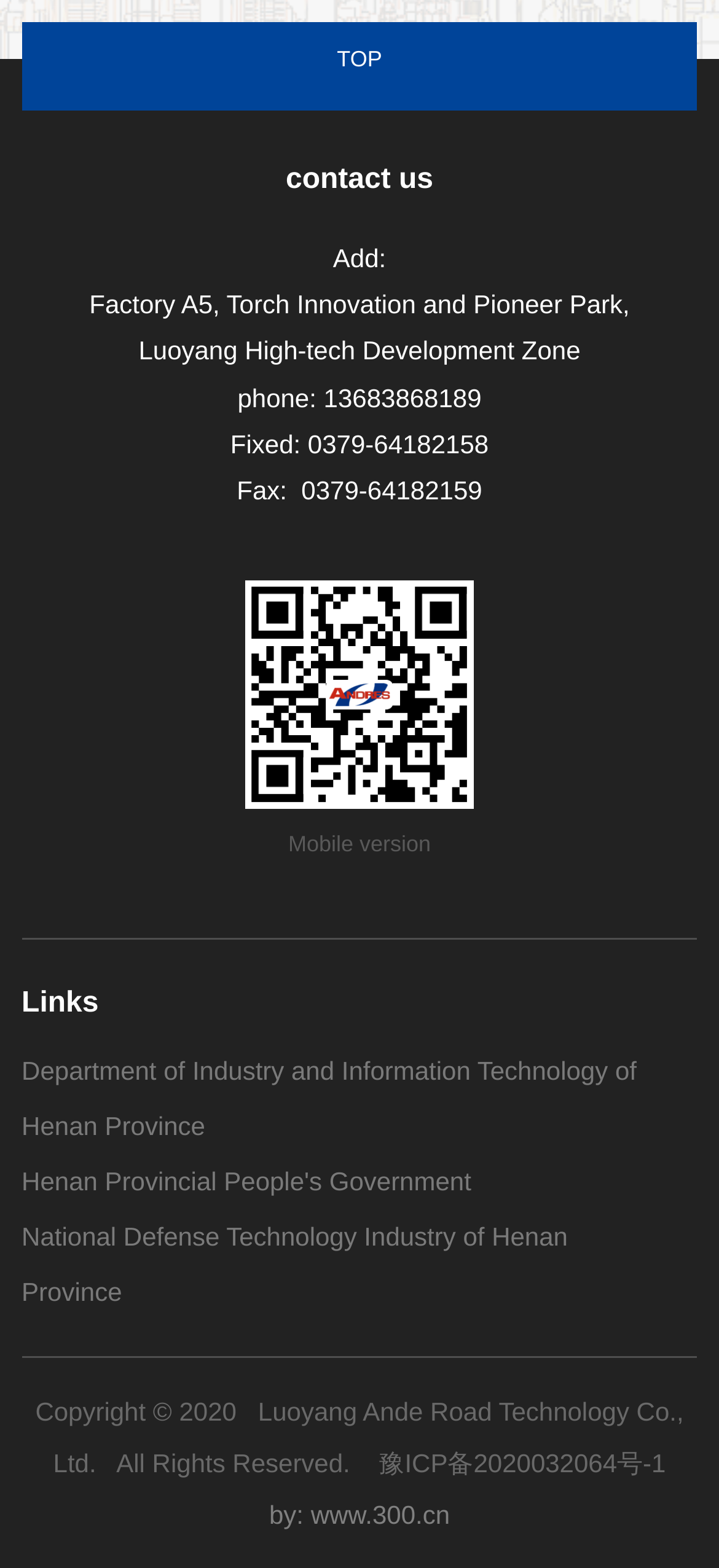Answer the question below with a single word or a brief phrase: 
What is the company's address?

Factory A5, Torch Innovation and Pioneer Park